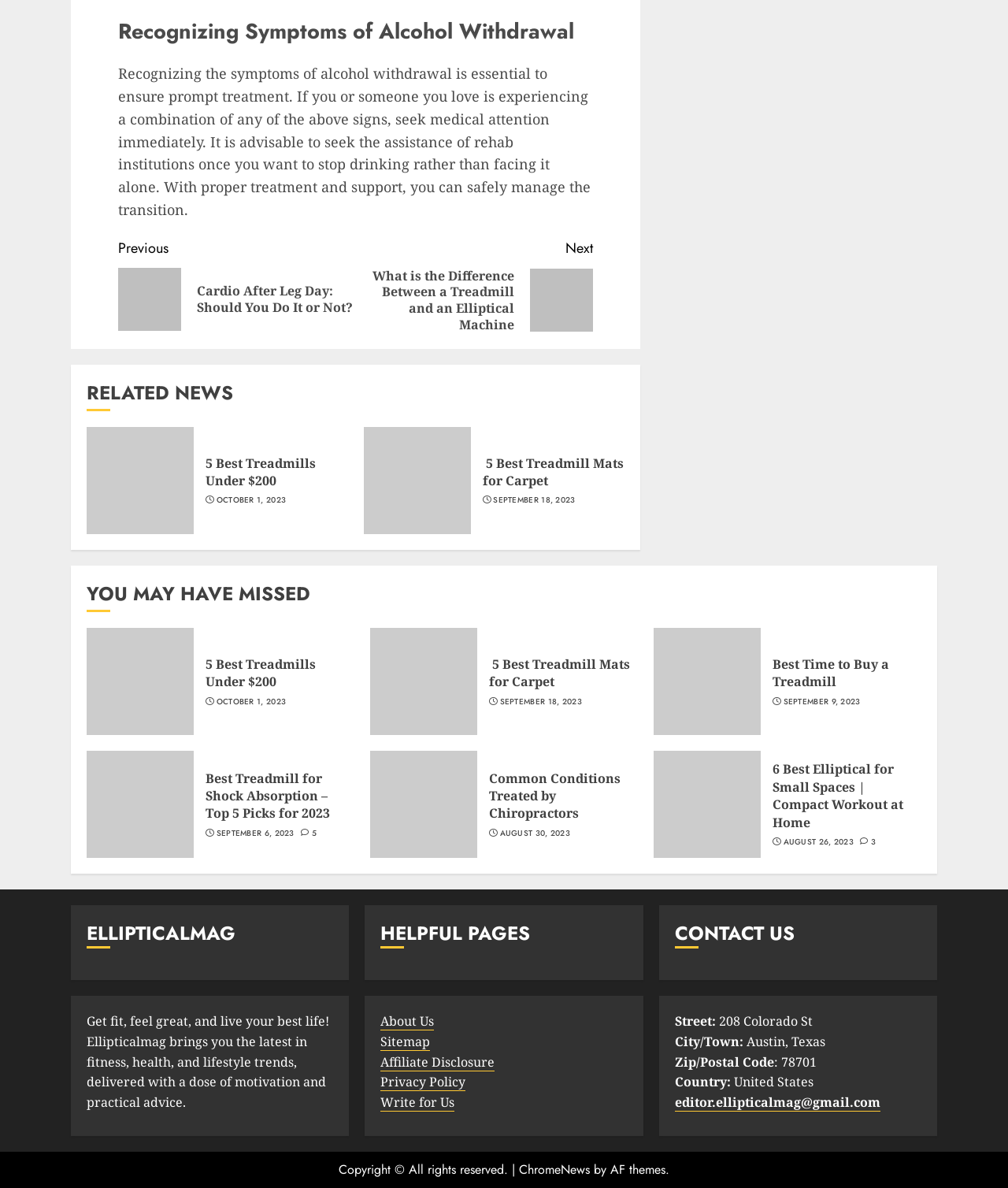Using the description: "Privacy Policy", identify the bounding box of the corresponding UI element in the screenshot.

[0.378, 0.903, 0.462, 0.918]